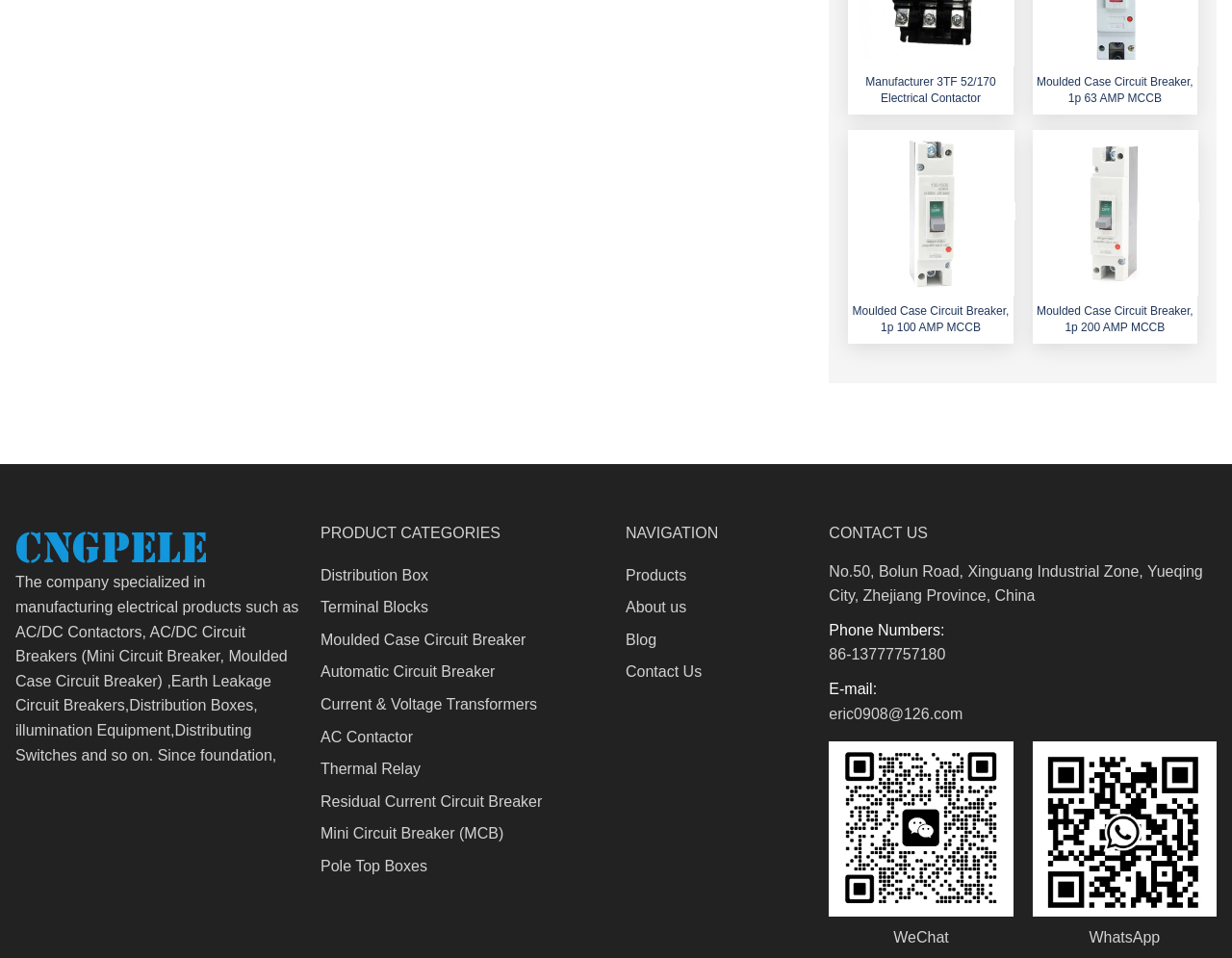What are the product categories offered by the company?
Refer to the image and provide a detailed answer to the question.

The product categories offered by the company can be found in the links with IDs 329 to 338, which are located in the 'PRODUCT CATEGORIES' section of the webpage. The categories include 'Distribution Box', 'Terminal Blocks', 'Moulded Case Circuit Breaker', and so on.